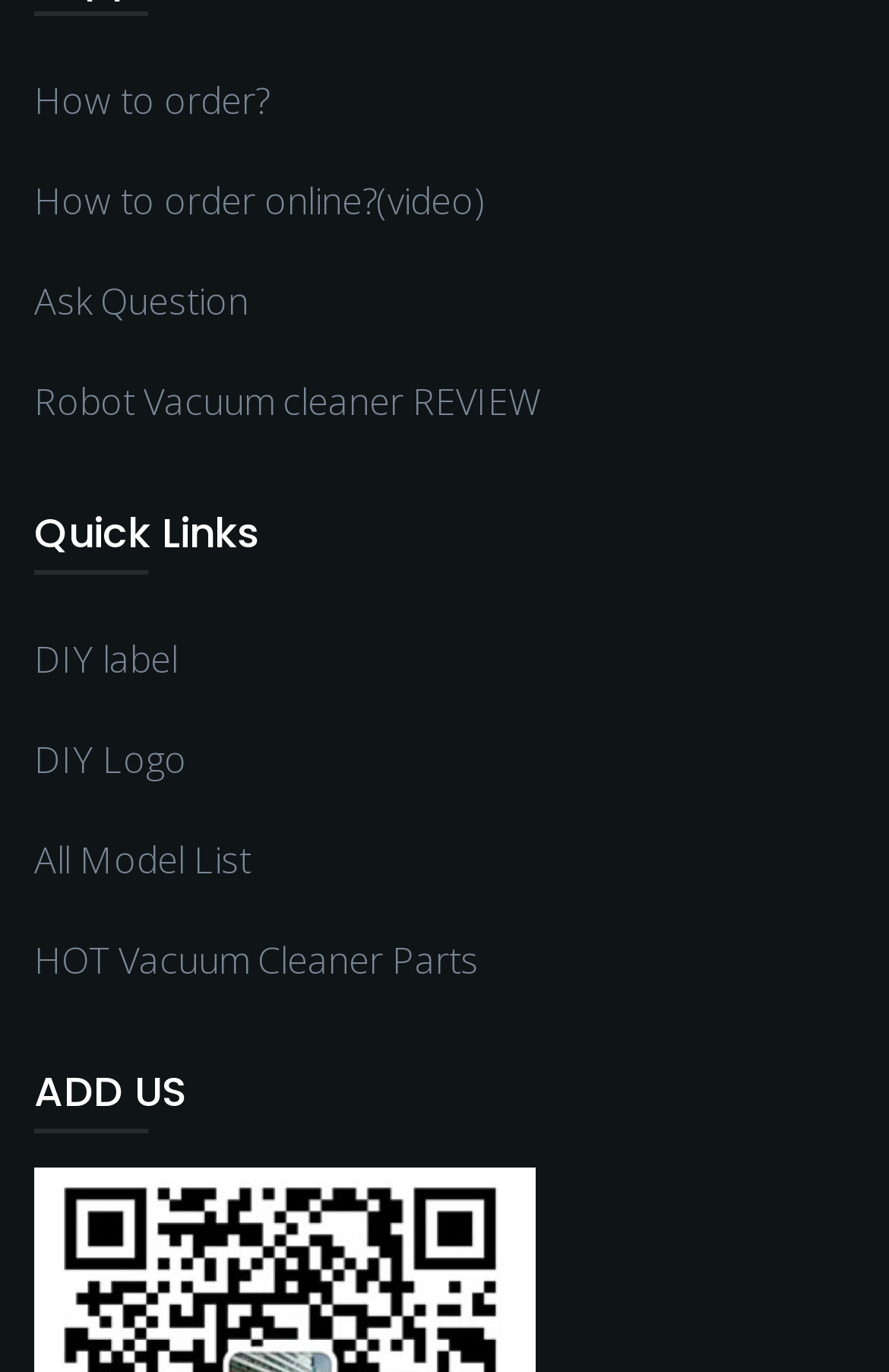What is the first quick link?
Examine the image and give a concise answer in one word or a short phrase.

How to order?